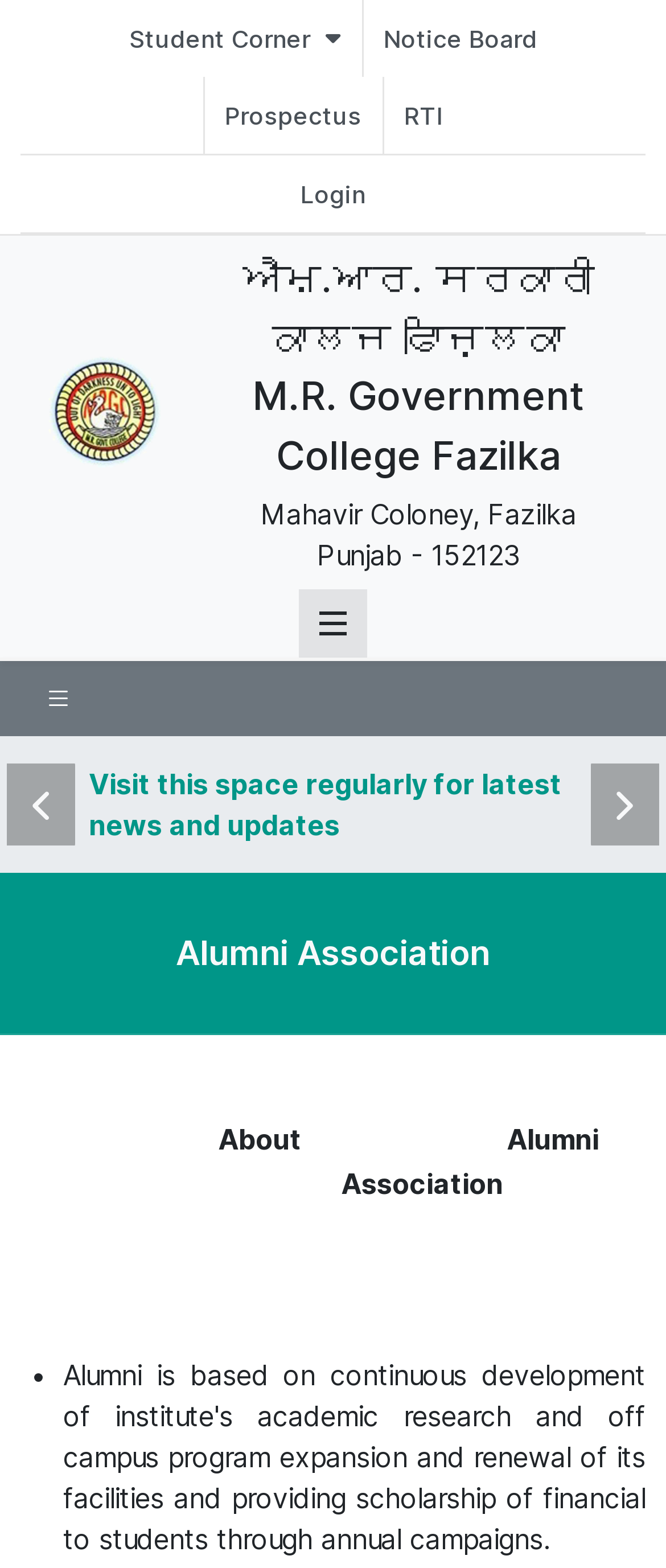Using the webpage screenshot, locate the HTML element that fits the following description and provide its bounding box: "title="Open Mobile Menu"".

[0.479, 0.389, 0.521, 0.406]